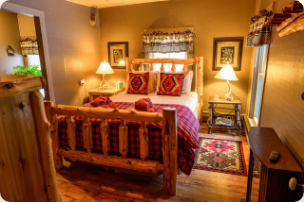What is the purpose of the sitting area?
Respond to the question with a single word or phrase according to the image.

For unwinding